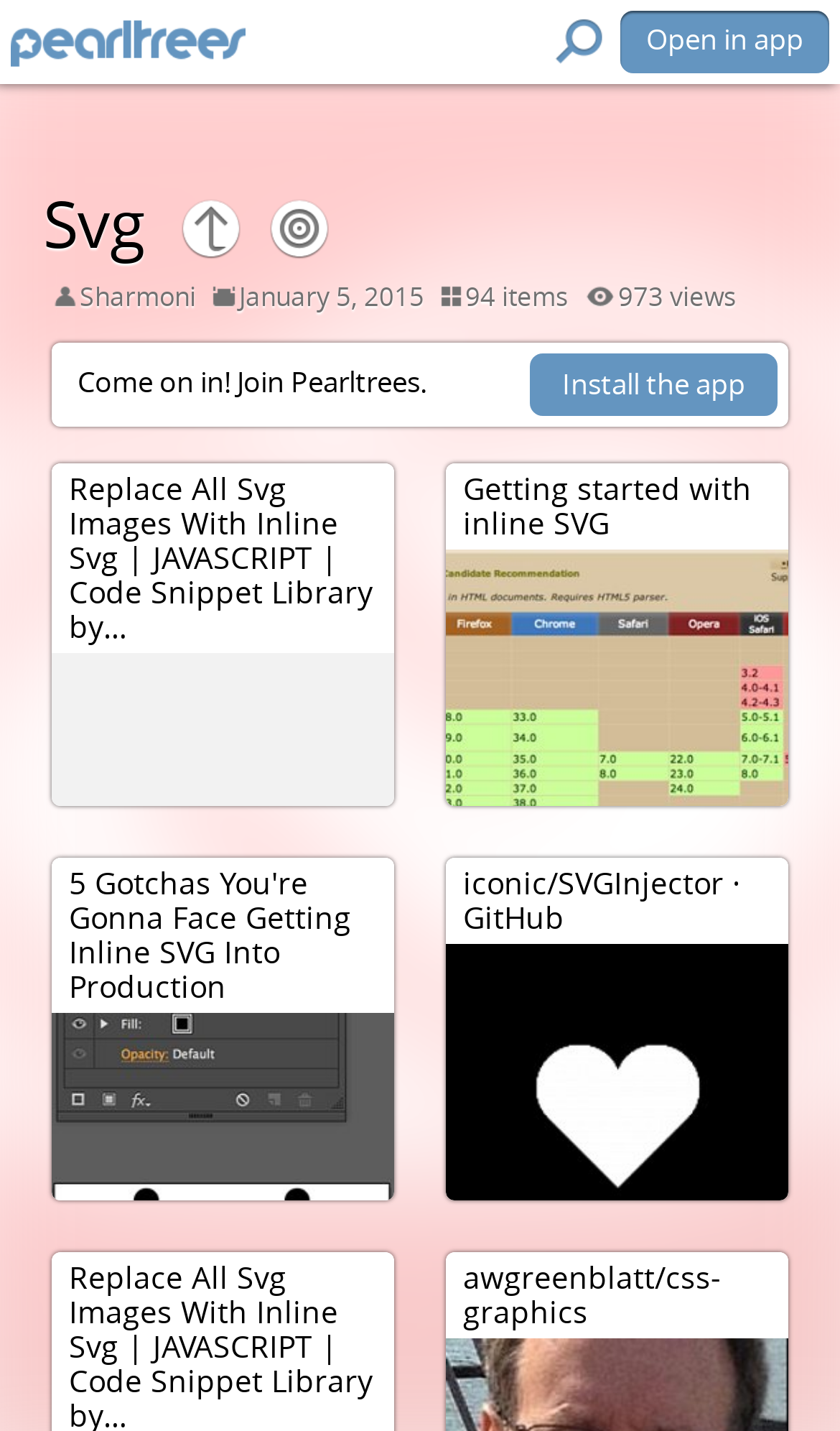Please reply with a single word or brief phrase to the question: 
What is the call-to-action at the top of the webpage?

Come on in! Join Pearltrees.